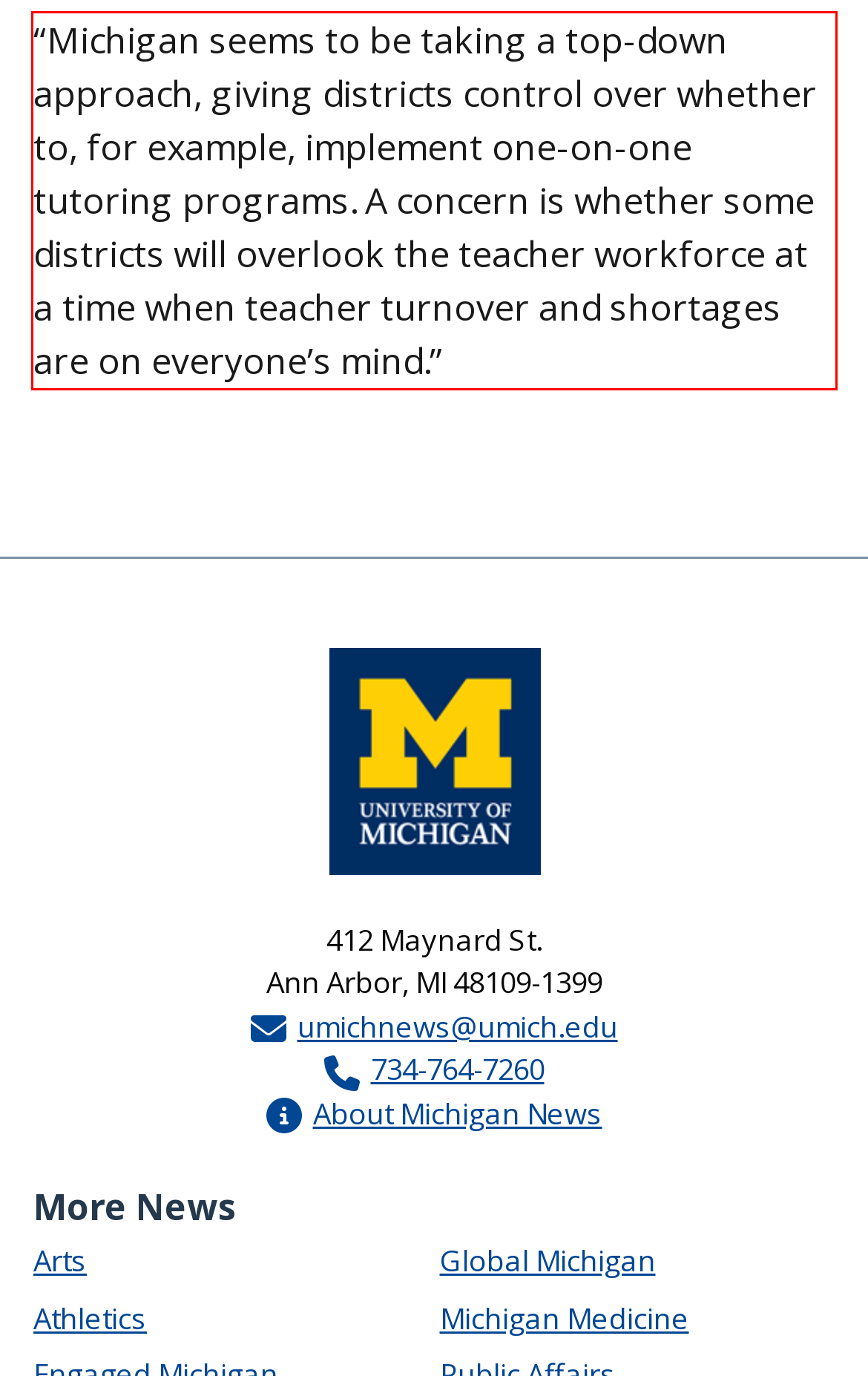Please perform OCR on the text content within the red bounding box that is highlighted in the provided webpage screenshot.

“Michigan seems to be taking a top-down approach, giving districts control over whether to, for example, implement one-on-one tutoring programs. A concern is whether some districts will overlook the teacher workforce at a time when teacher turnover and shortages are on everyone’s mind.”